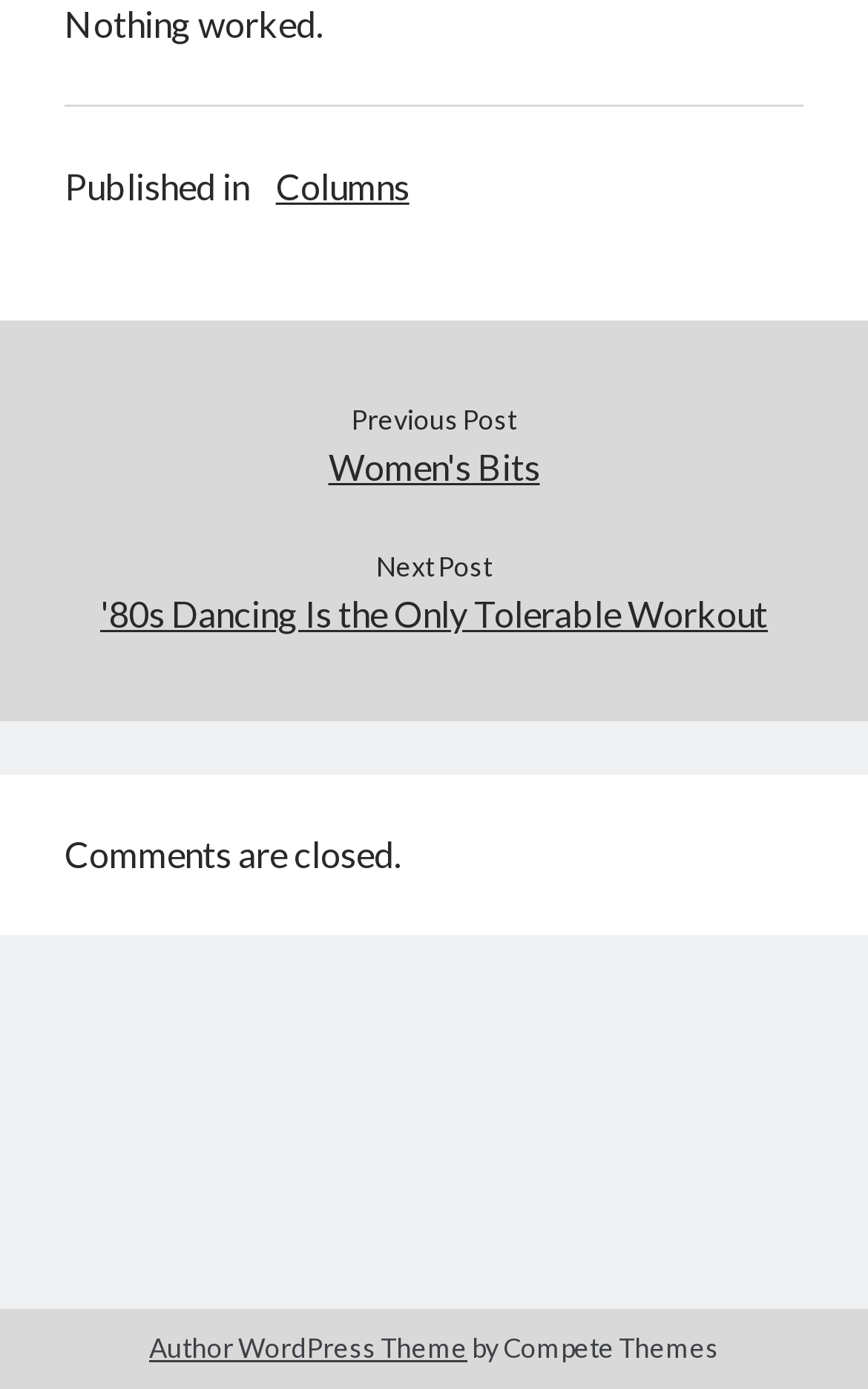How many links are there in the 'Published in' section?
Offer a detailed and exhaustive answer to the question.

I looked at the 'Published in' section and found that there is only one link, which is 'Columns'.